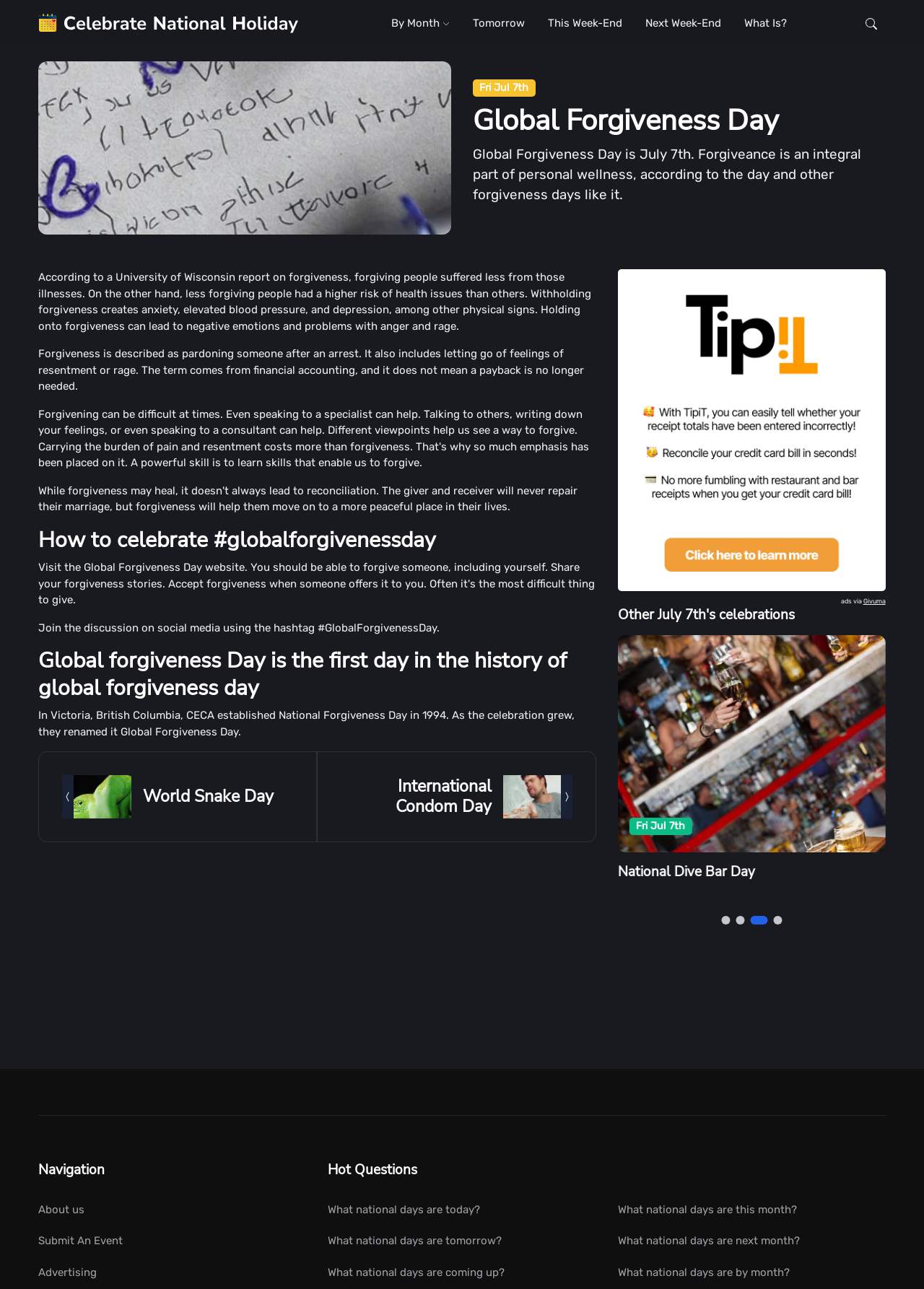Determine the bounding box coordinates for the clickable element to execute this instruction: "Click on the Global Forgiveness Day logo". Provide the coordinates as four float numbers between 0 and 1, i.e., [left, top, right, bottom].

[0.042, 0.0, 0.323, 0.036]